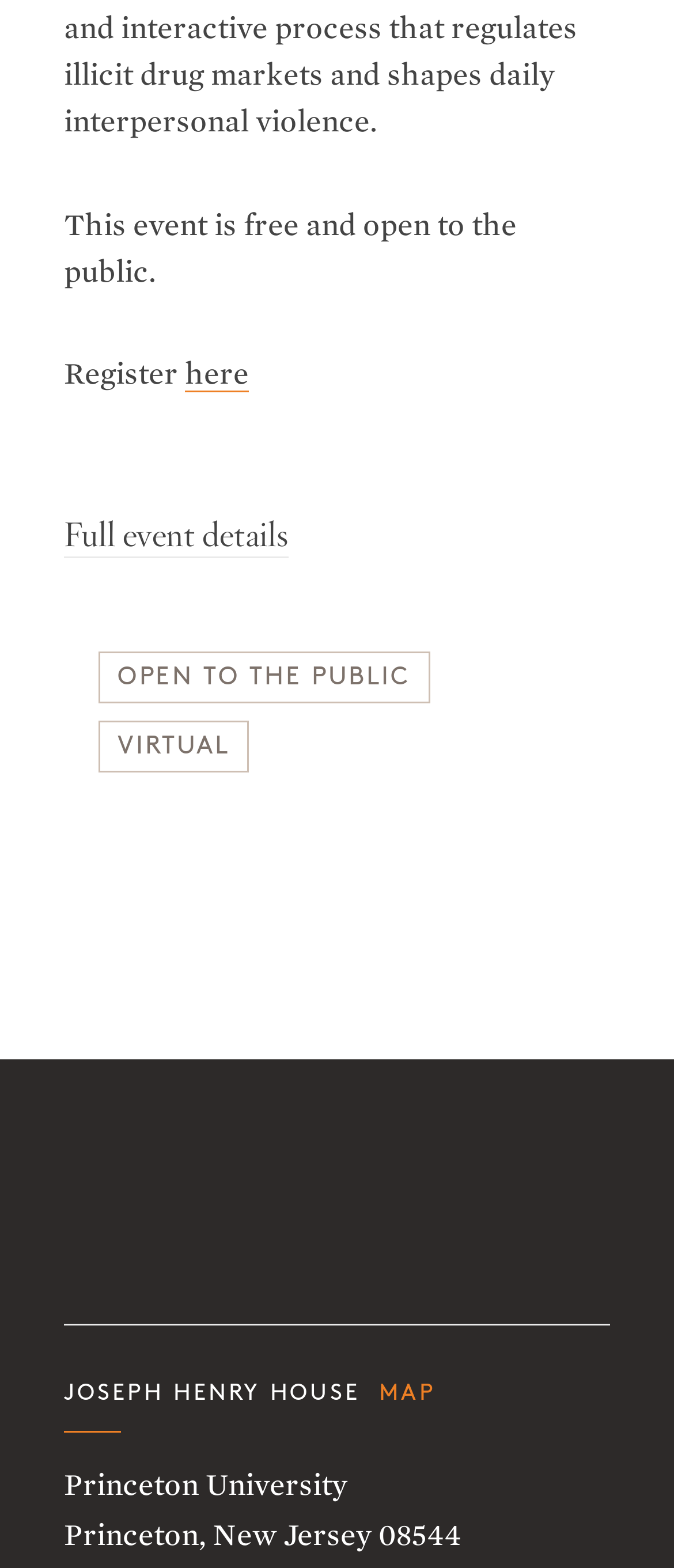Please determine the bounding box coordinates for the UI element described as: "Map".

[0.562, 0.881, 0.647, 0.895]